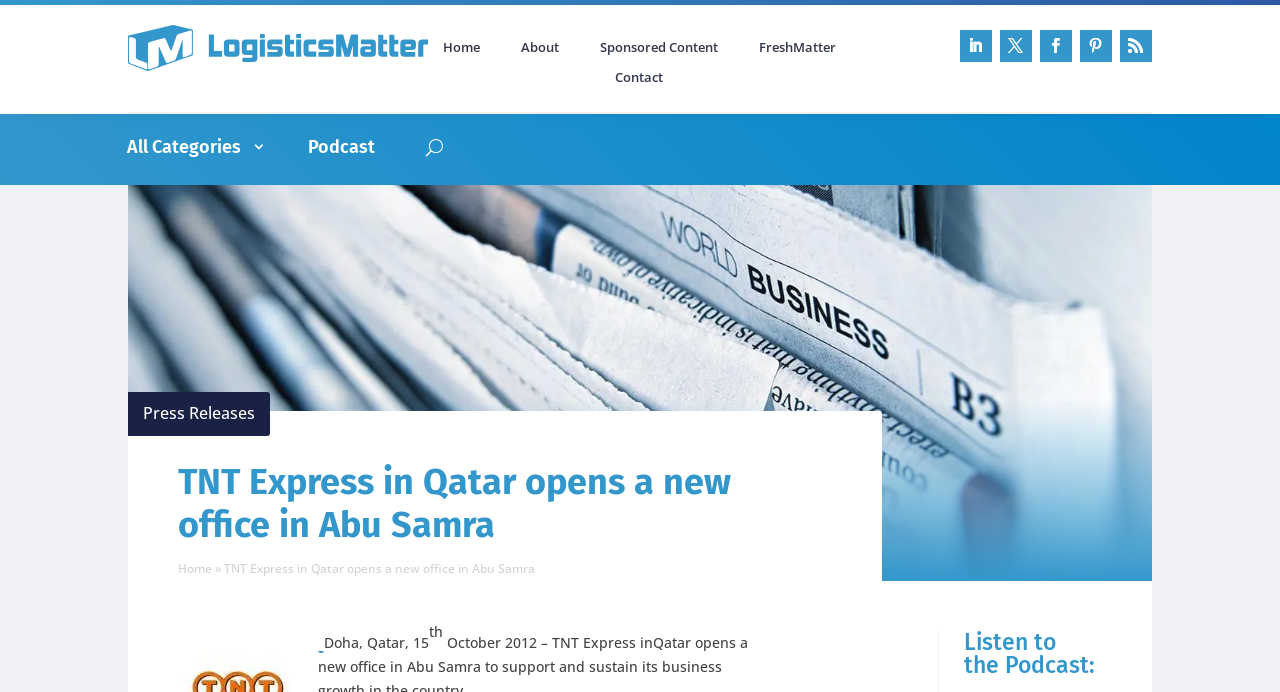Extract the bounding box coordinates for the UI element described by the text: "All Categories". The coordinates should be in the form of [left, top, right, bottom] with values between 0 and 1.

[0.099, 0.158, 0.224, 0.267]